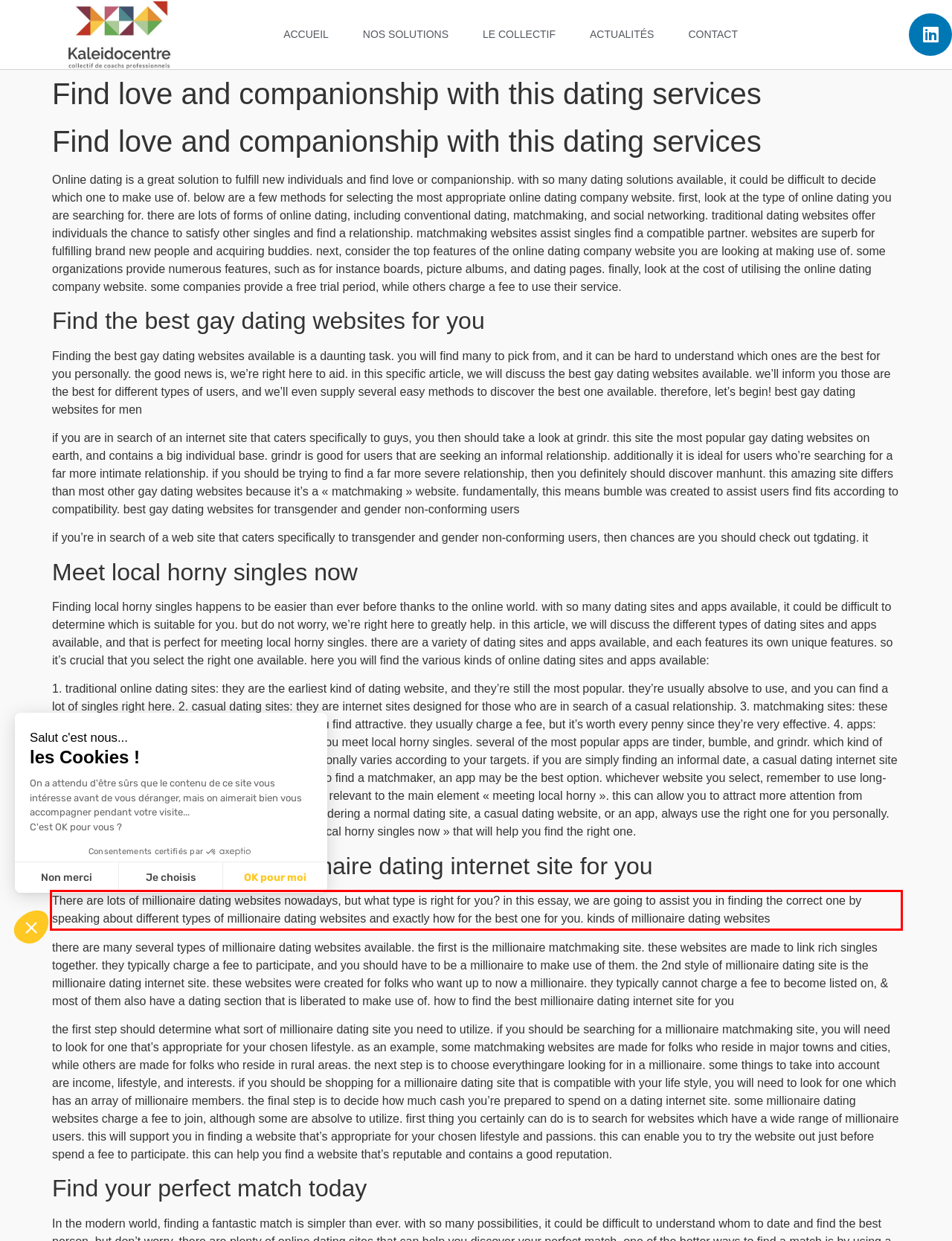Examine the screenshot of the webpage, locate the red bounding box, and generate the text contained within it.

There are lots of millionaire dating websites nowadays, but what type is right for you? in this essay, we are going to assist you in finding the correct one by speaking about different types of millionaire dating websites and exactly how for the best one for you. kinds of millionaire dating websites